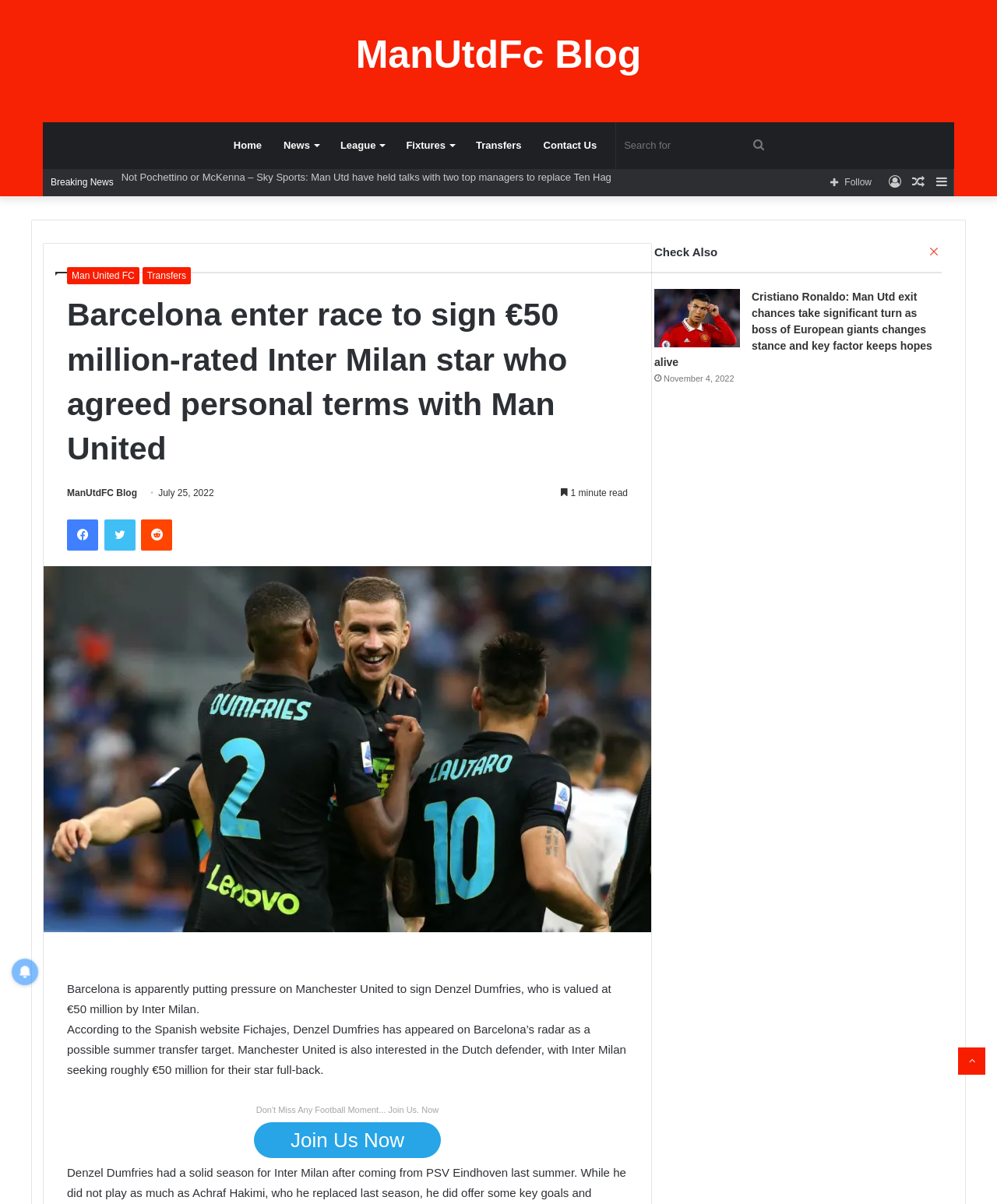How long does it take to read the article?
We need a detailed and exhaustive answer to the question. Please elaborate.

I found the answer by looking at the article's metadata, which indicates that the article takes 1 minute to read.